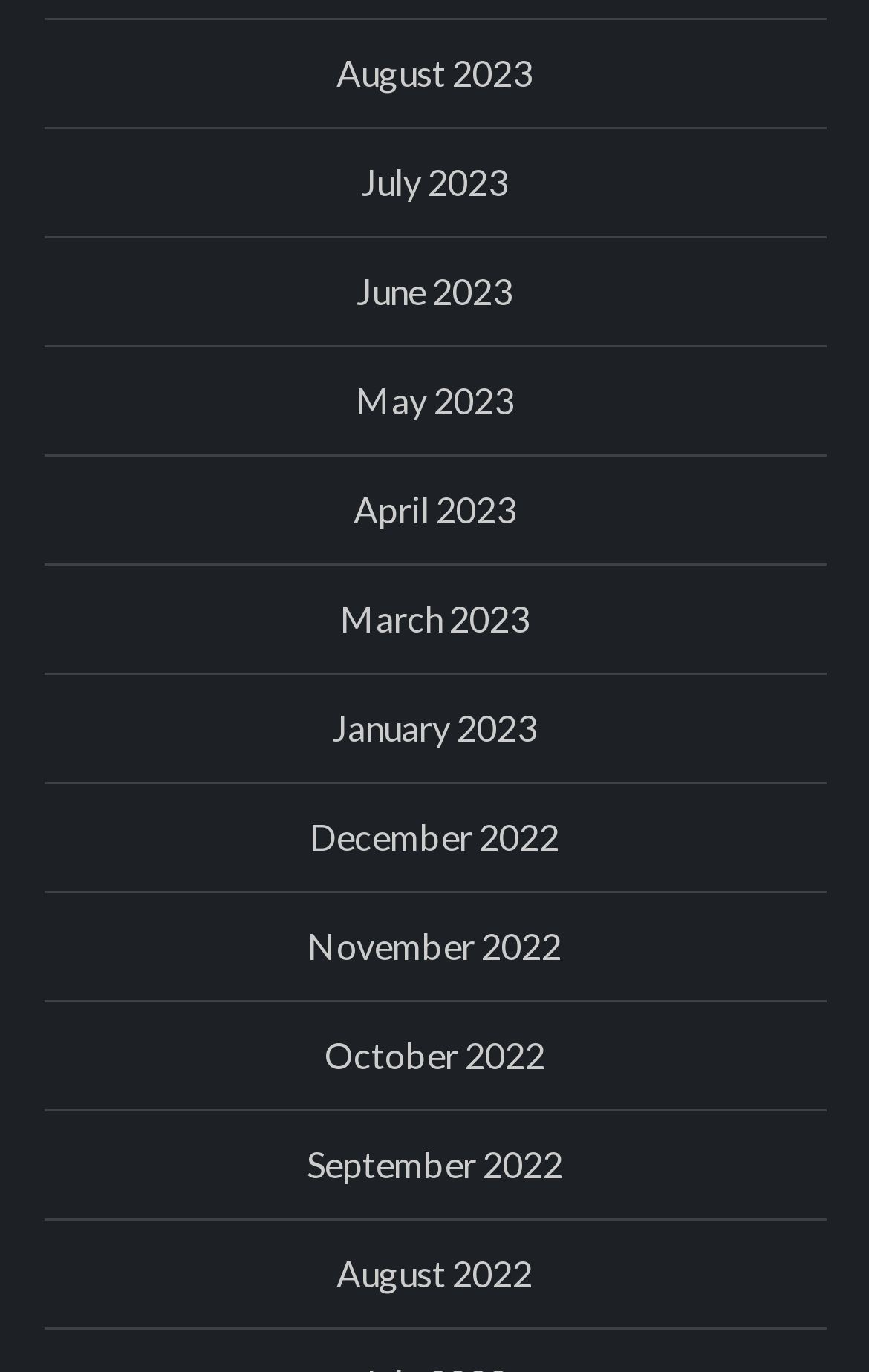Please specify the bounding box coordinates of the element that should be clicked to execute the given instruction: 'view August 2022'. Ensure the coordinates are four float numbers between 0 and 1, expressed as [left, top, right, bottom].

[0.387, 0.906, 0.613, 0.951]